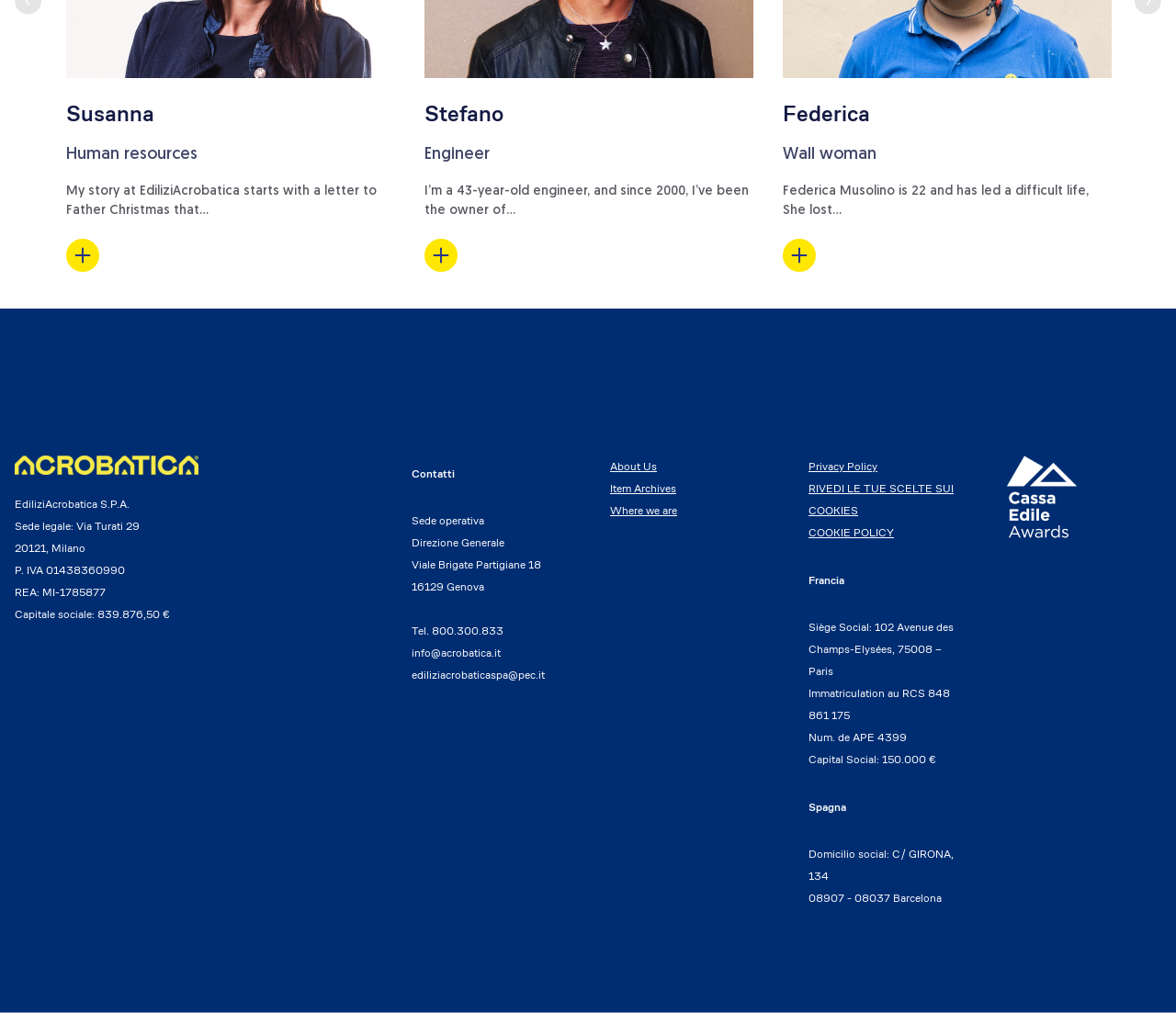Indicate the bounding box coordinates of the clickable region to achieve the following instruction: "Search for something."

None